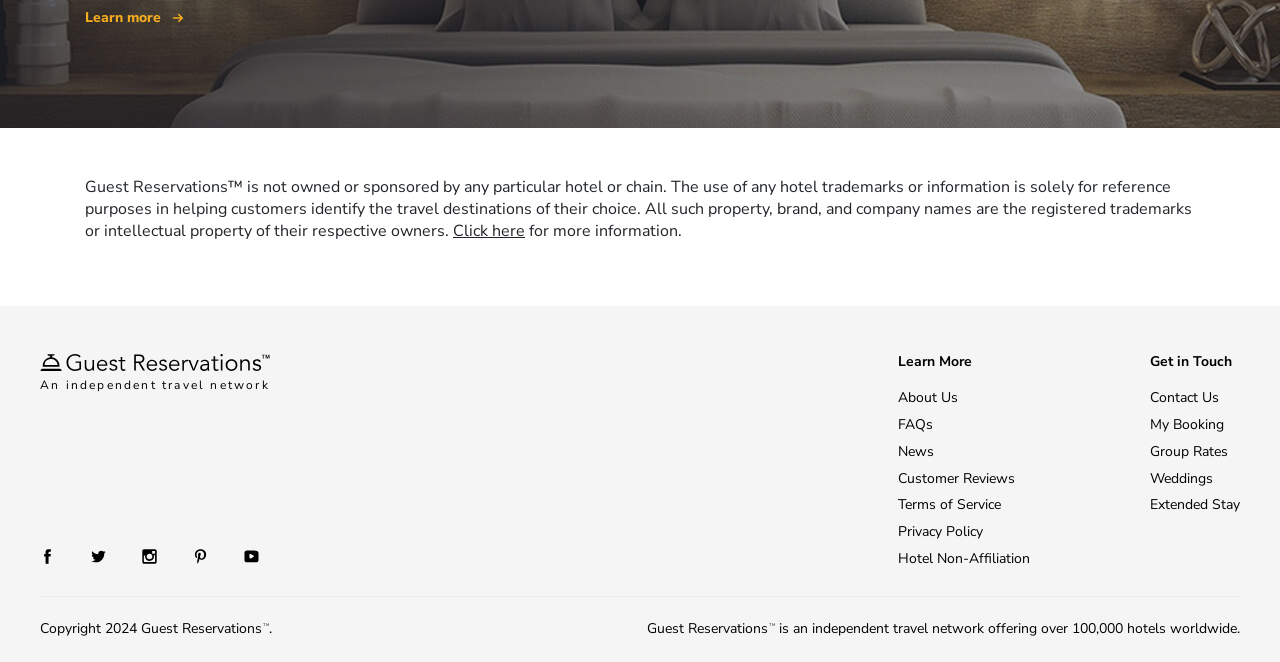What is the copyright year of the webpage?
Use the screenshot to answer the question with a single word or phrase.

2024